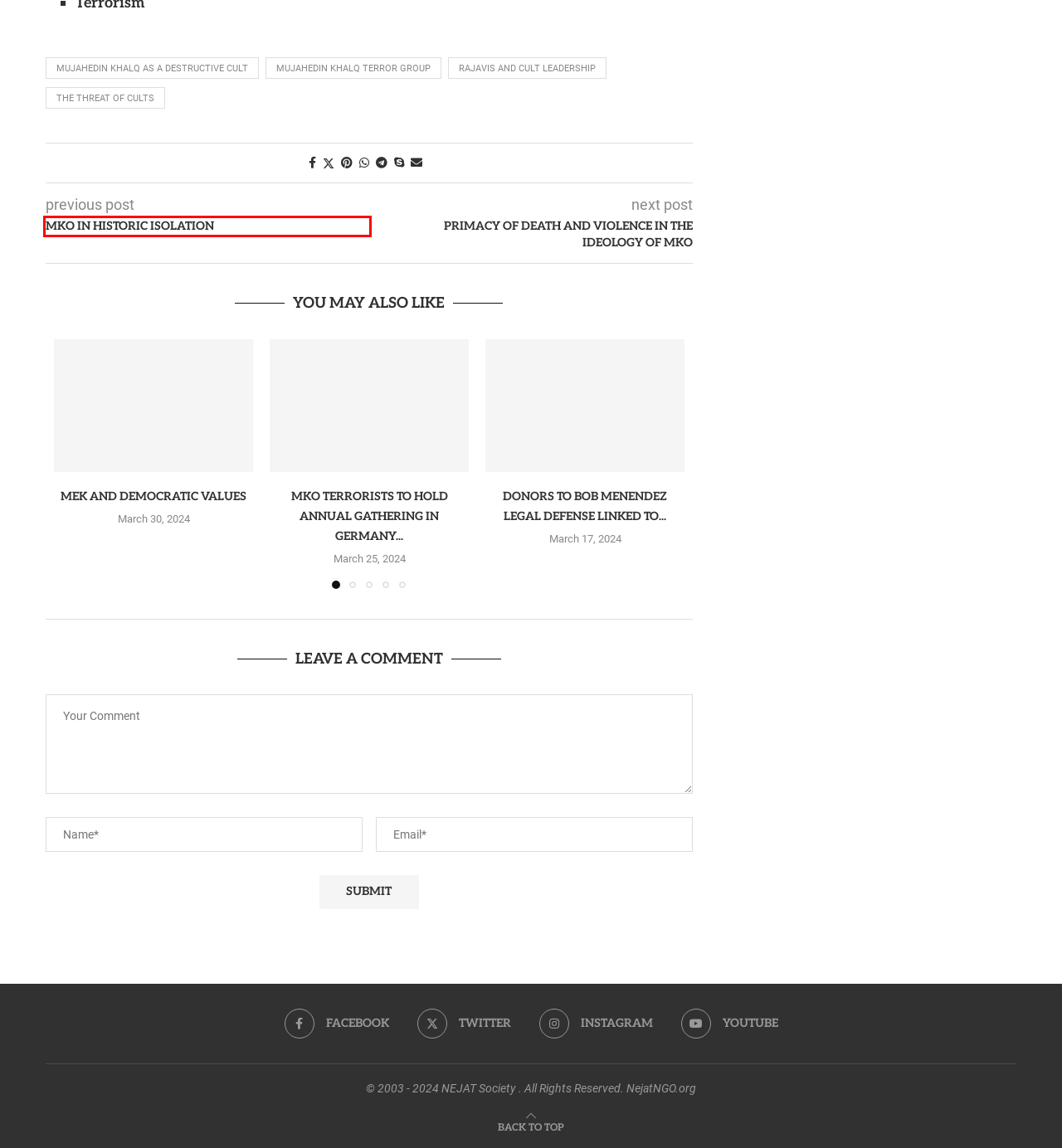Look at the screenshot of a webpage where a red bounding box surrounds a UI element. Your task is to select the best-matching webpage description for the new webpage after you click the element within the bounding box. The available options are:
A. MKO terrorists to hold annual gathering in Germany as France refuses to host event - Nejat Society
B. Iranians slammed Canadian MPs who visited Maryam Rajavi - Nejat Society
C. The Threat of Cults - Nejat Society
D. Mujahedin Khalq as a Destructive Cult - Nejat Society
E. Mujahedin Khalq Terror group - Nejat Society
F. MKO in historic isolation - Nejat Society
G. MEK and Democratic Values - Nejat Society
H. Rajavis and Cult Leadership - Nejat Society

F